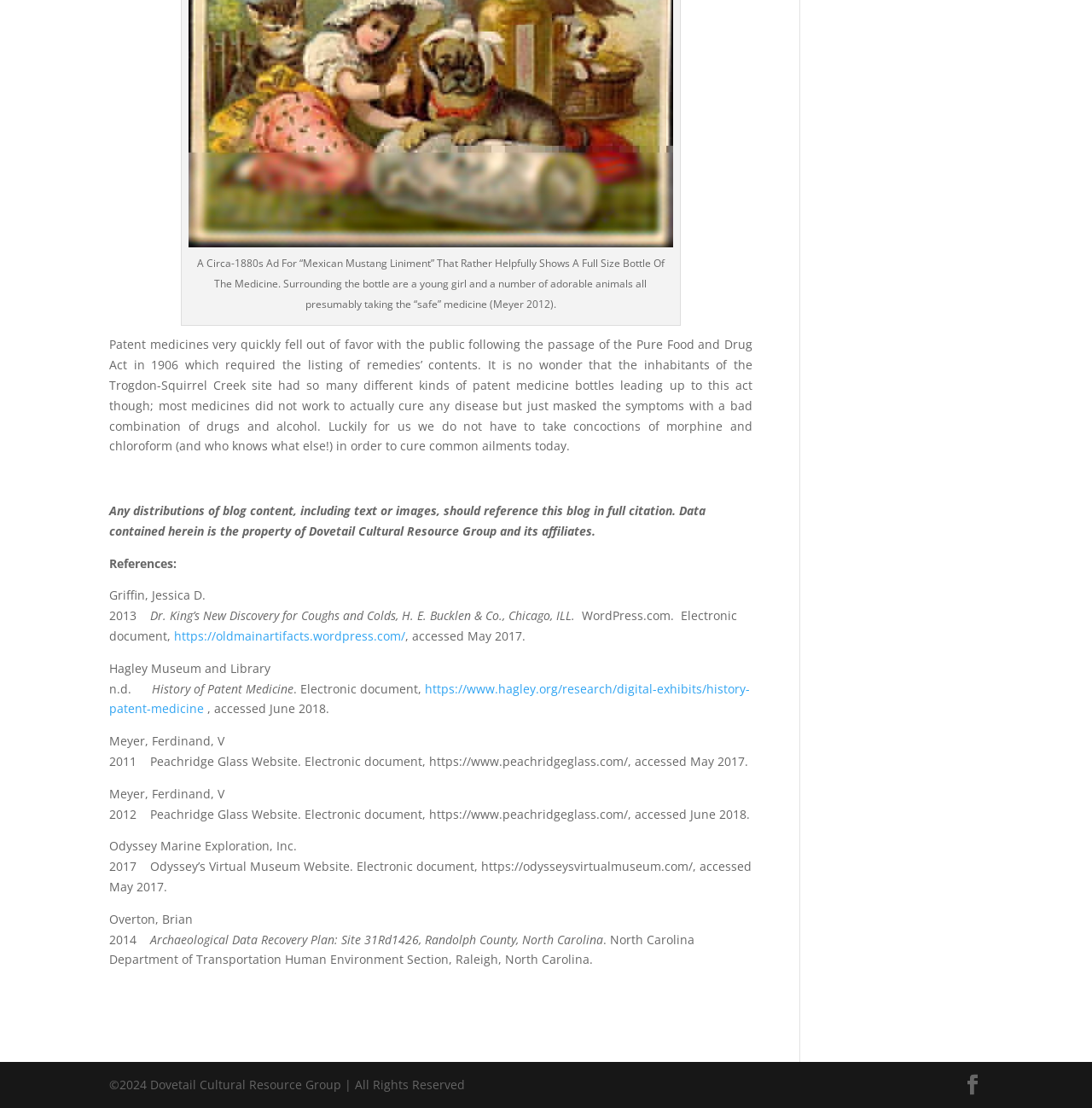What is the purpose of the Pure Food and Drug Act?
Can you give a detailed and elaborate answer to the question?

The purpose of the Pure Food and Drug Act, as mentioned on this webpage, was to require the listing of remedies' contents, which led to the decline of patent medicines.